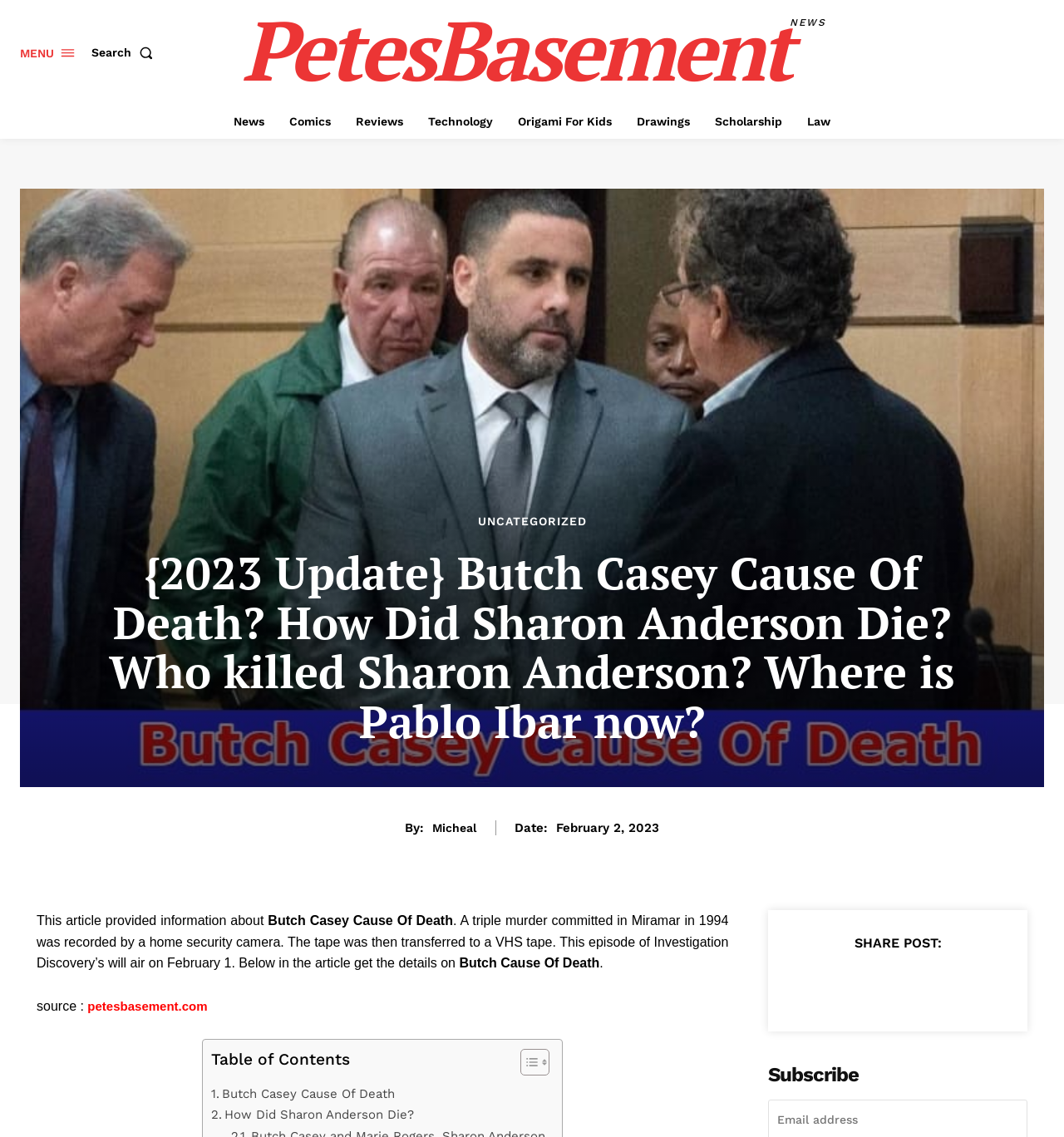Determine the bounding box coordinates of the target area to click to execute the following instruction: "Toggle the table of contents."

[0.488, 0.922, 0.523, 0.952]